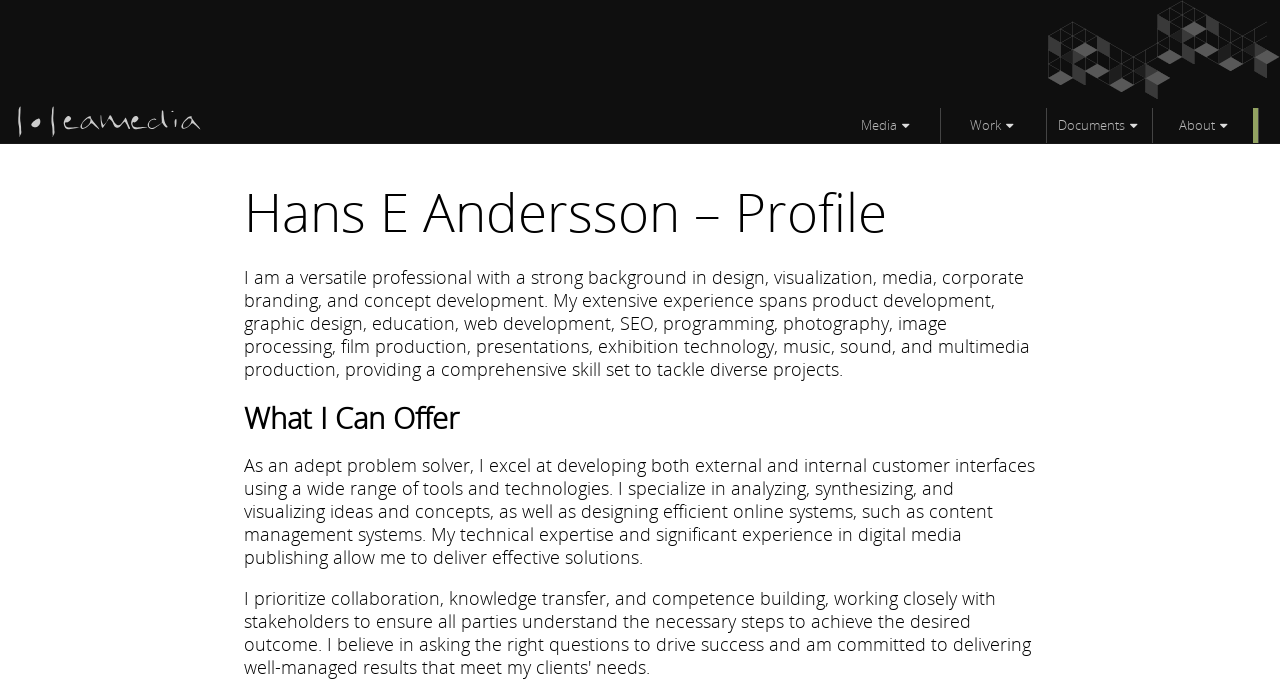What is Hans E Andersson's profession?
Based on the image, provide a one-word or brief-phrase response.

Versatile professional